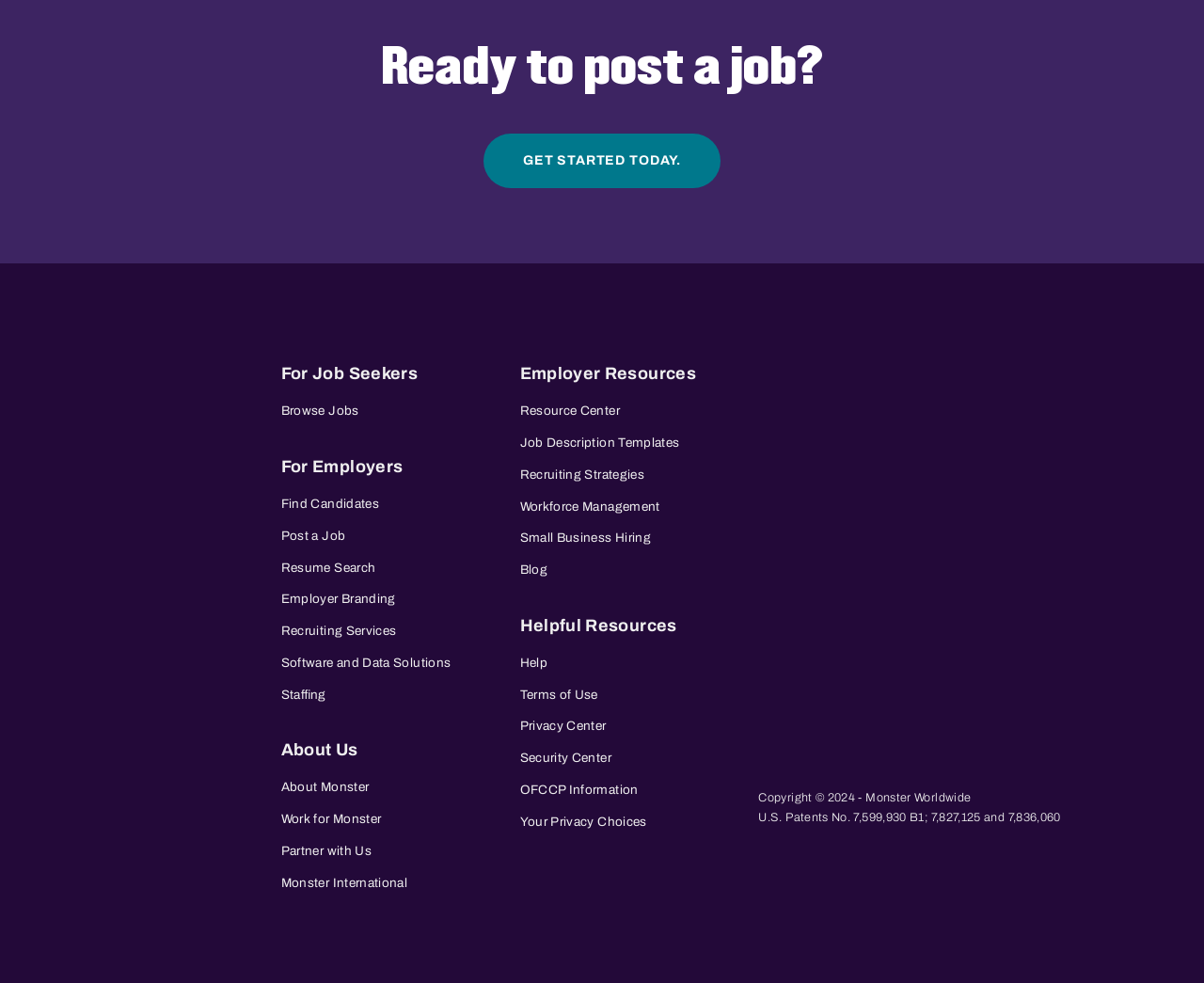Bounding box coordinates are specified in the format (top-left x, top-left y, bottom-right x, bottom-right y). All values are floating point numbers bounded between 0 and 1. Please provide the bounding box coordinate of the region this sentence describes: http://www.strategicdemands.com

None